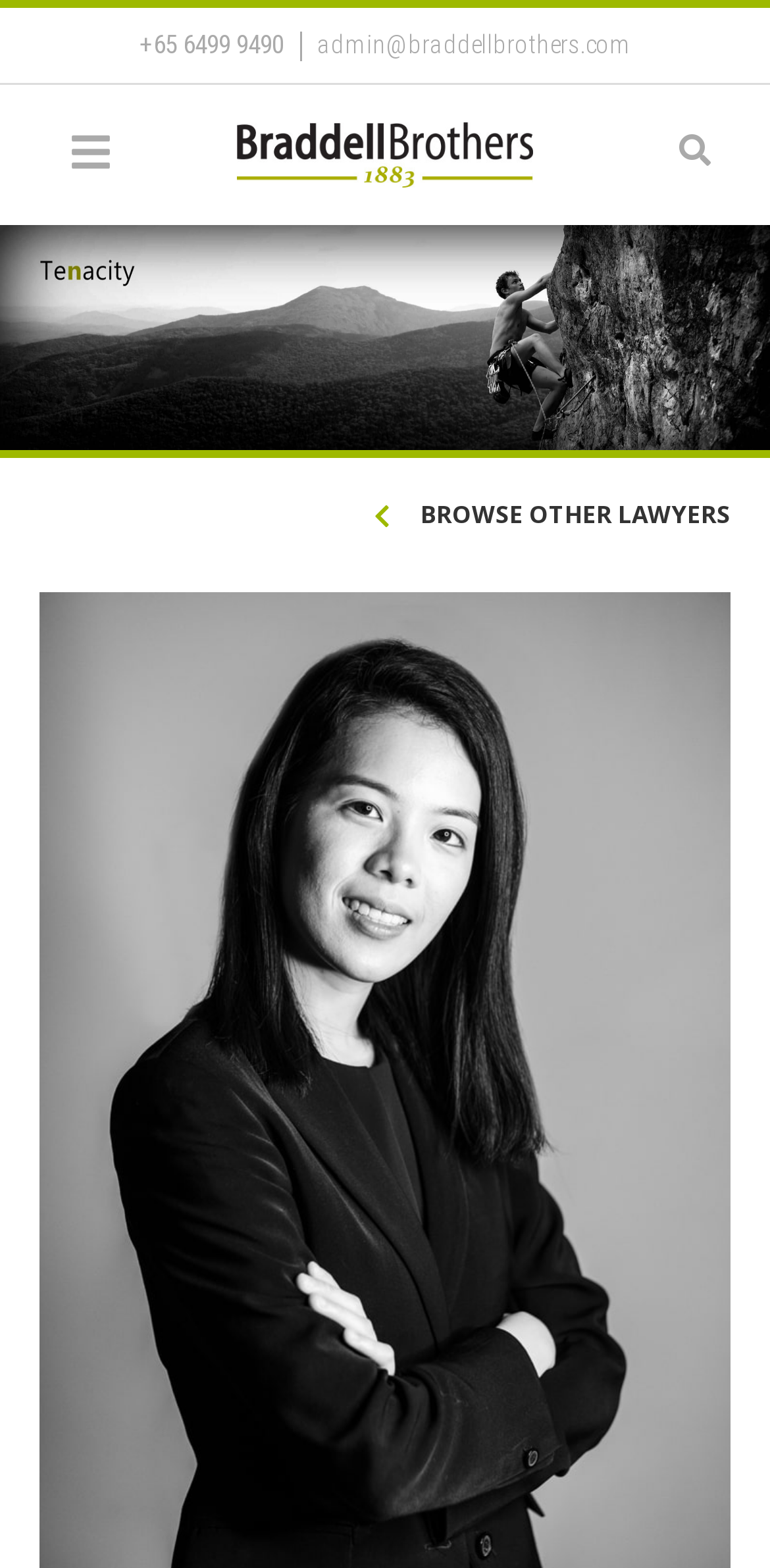What is the name of the lawyer featured on this webpage?
Look at the screenshot and give a one-word or phrase answer.

Angelia Thng